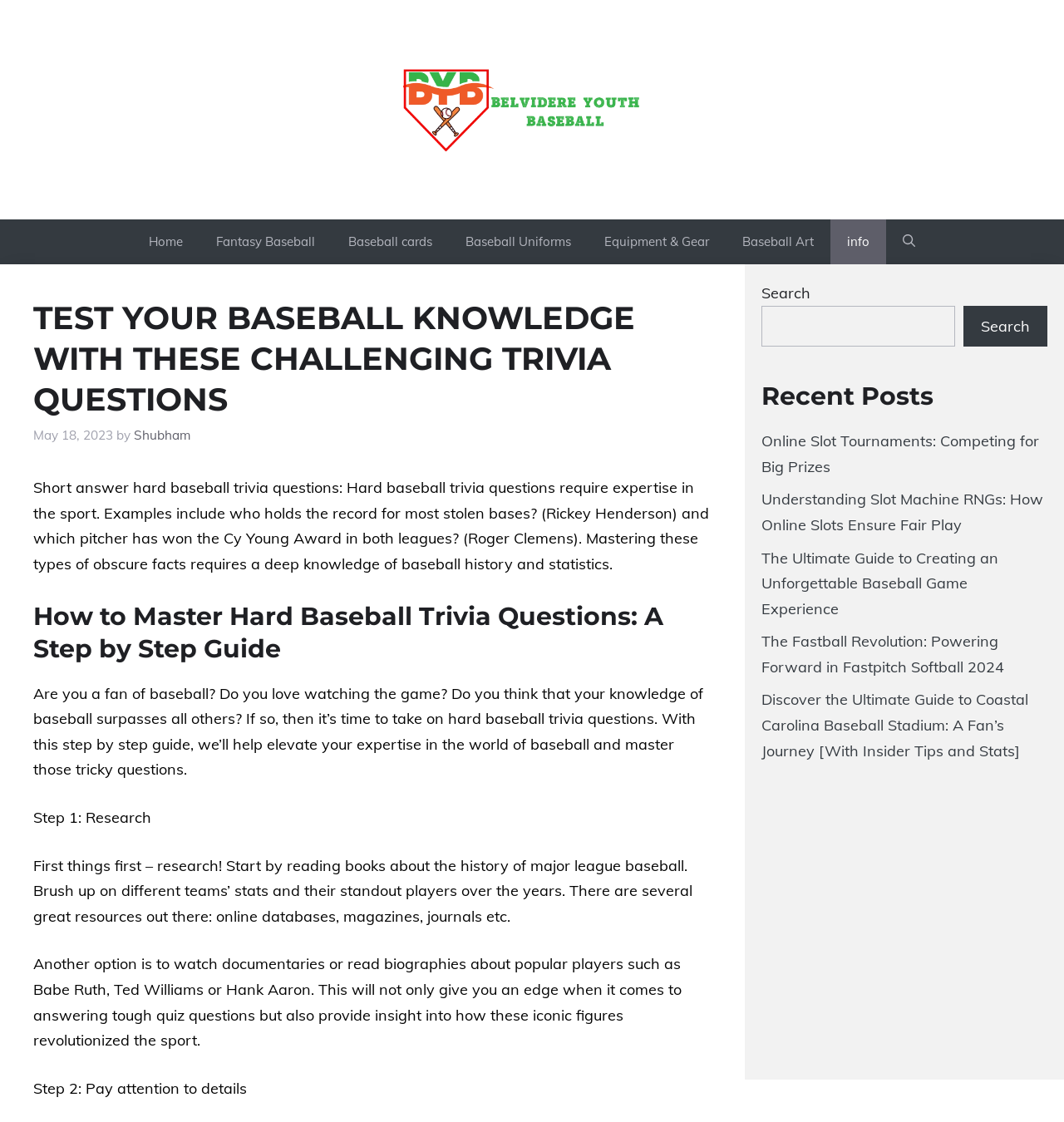What is the purpose of the search box?
Using the details shown in the screenshot, provide a comprehensive answer to the question.

The purpose of the search box can be inferred from its location and label, which says 'Search'. It is likely used to search for specific content within the website.